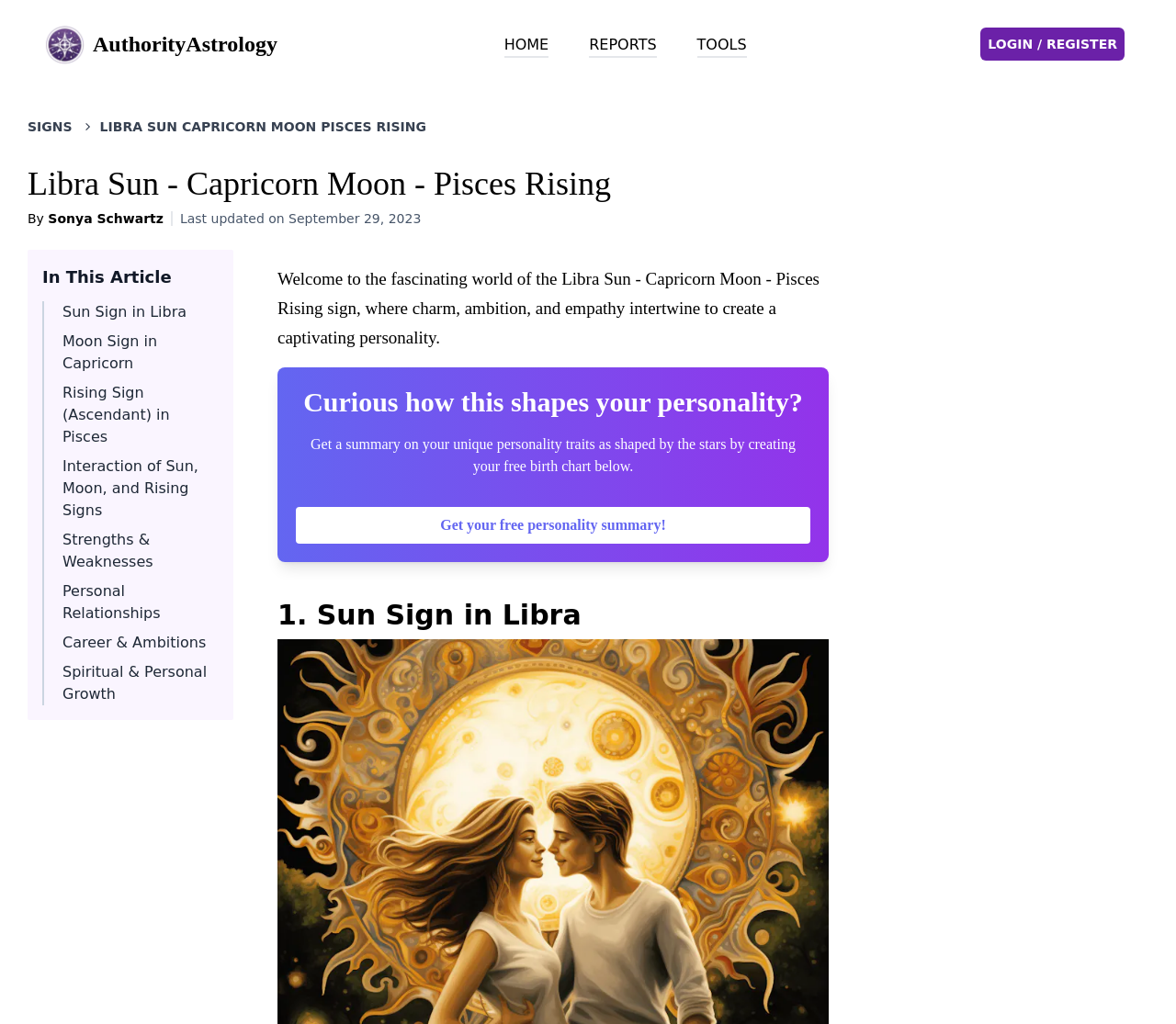What is the last updated date of the article?
Please give a detailed and elaborate answer to the question based on the image.

I found the answer by looking at the text 'Last updated on September 29, 2023' below the author's name.